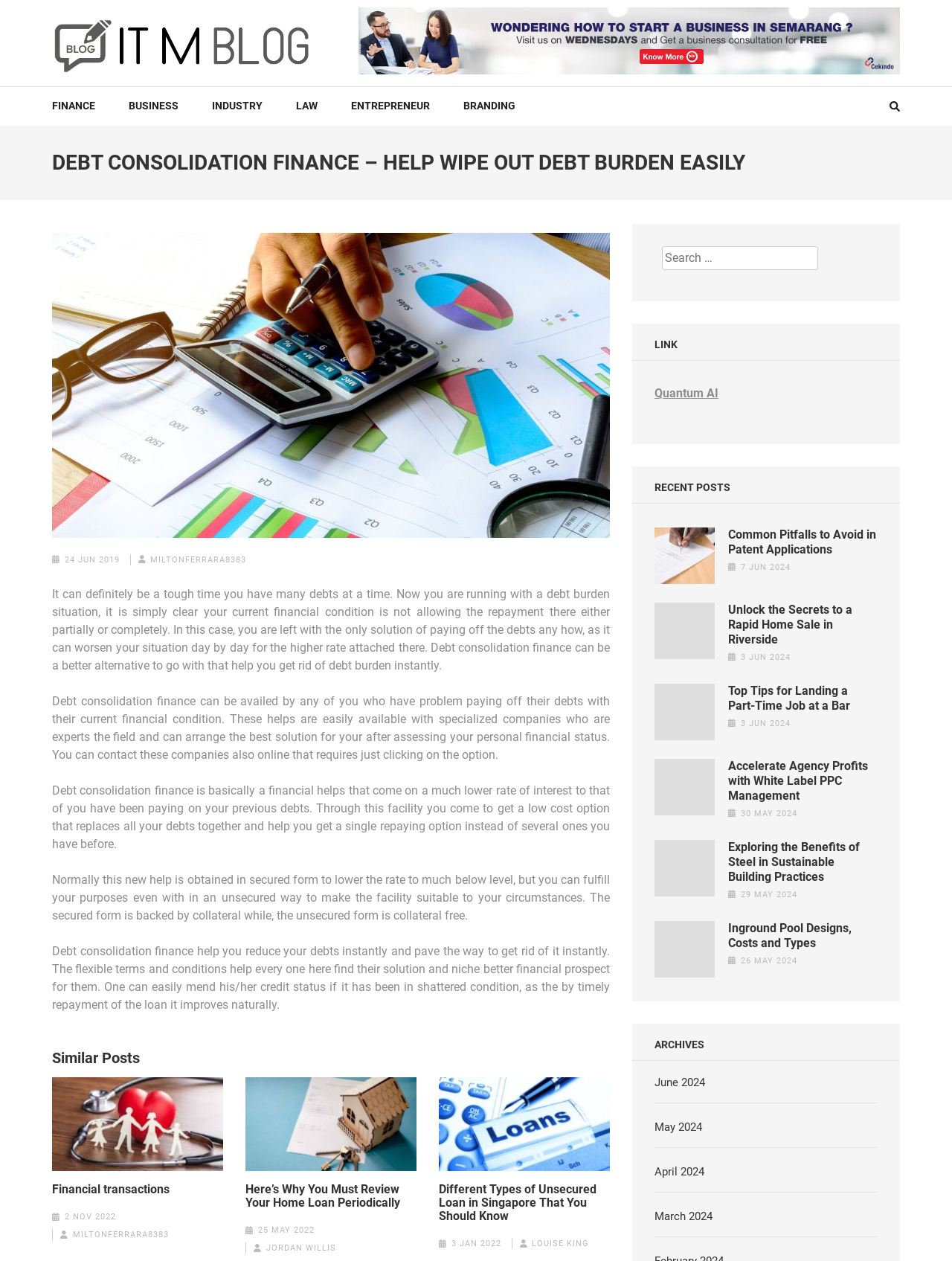Determine the bounding box coordinates of the area to click in order to meet this instruction: "View similar posts".

[0.055, 0.832, 0.641, 0.845]